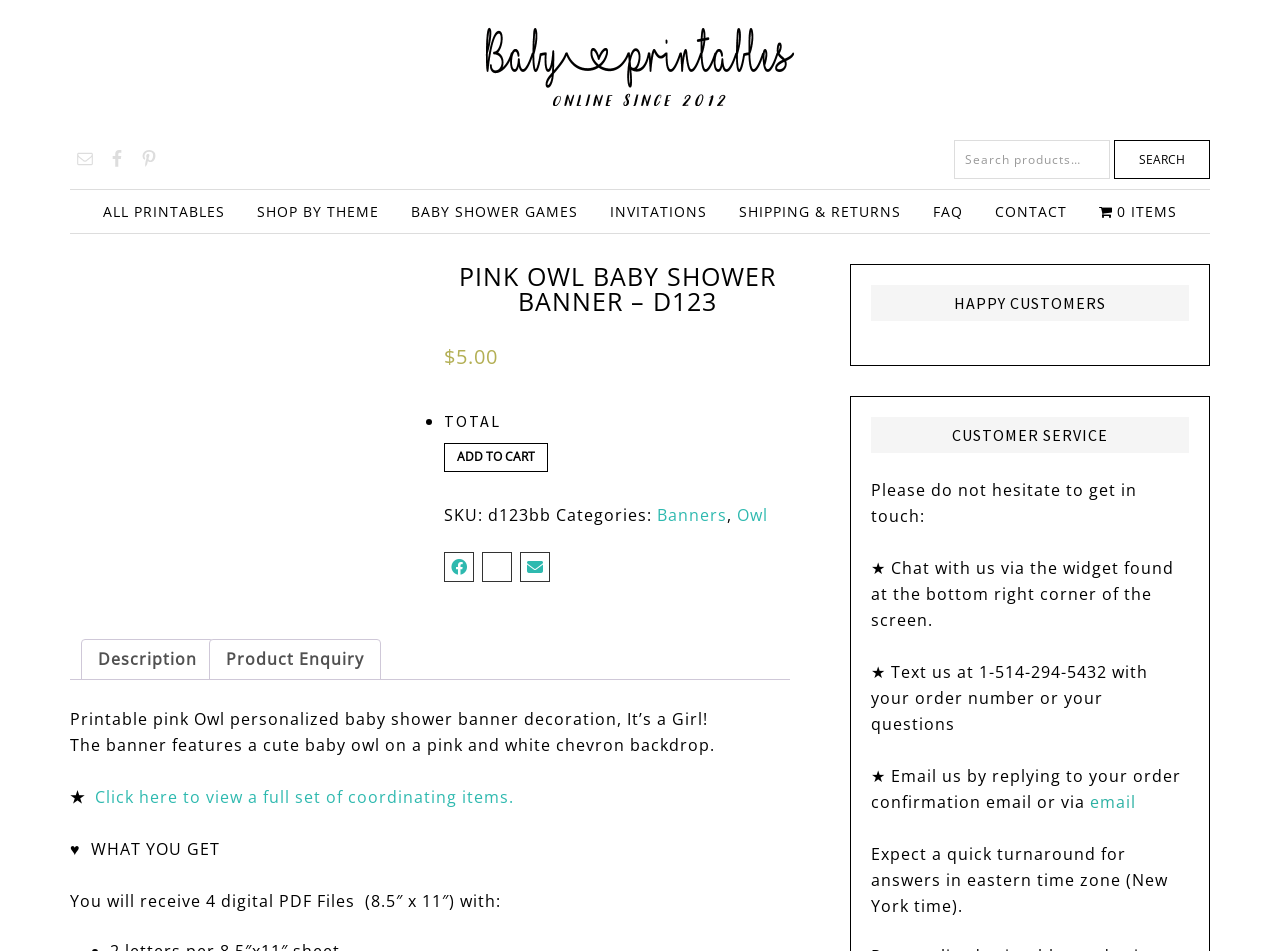Identify the bounding box coordinates of the region that needs to be clicked to carry out this instruction: "Add to cart". Provide these coordinates as four float numbers ranging from 0 to 1, i.e., [left, top, right, bottom].

[0.347, 0.466, 0.428, 0.496]